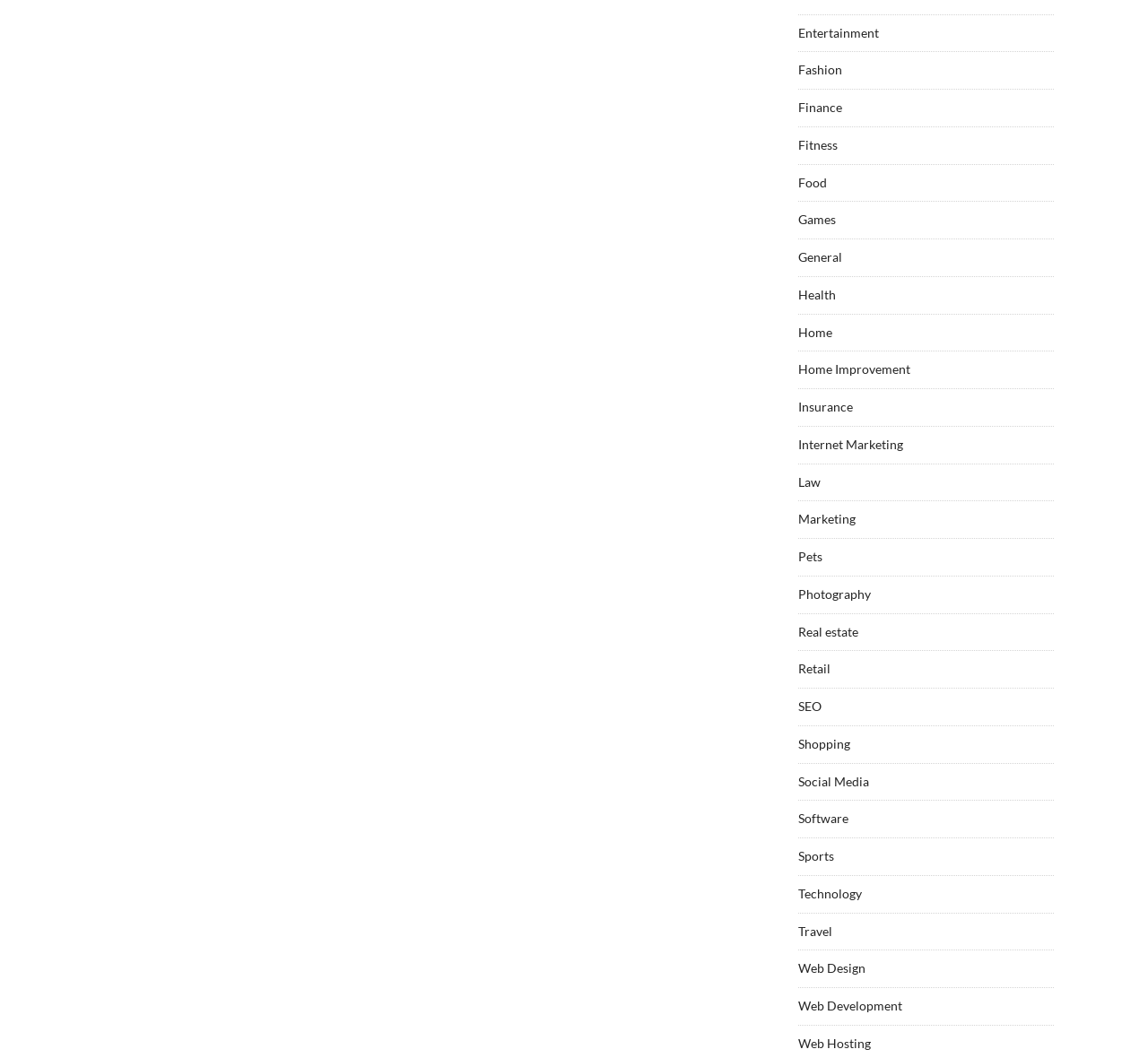Identify the bounding box coordinates for the UI element described as: "Health". The coordinates should be provided as four floats between 0 and 1: [left, top, right, bottom].

[0.695, 0.271, 0.728, 0.285]